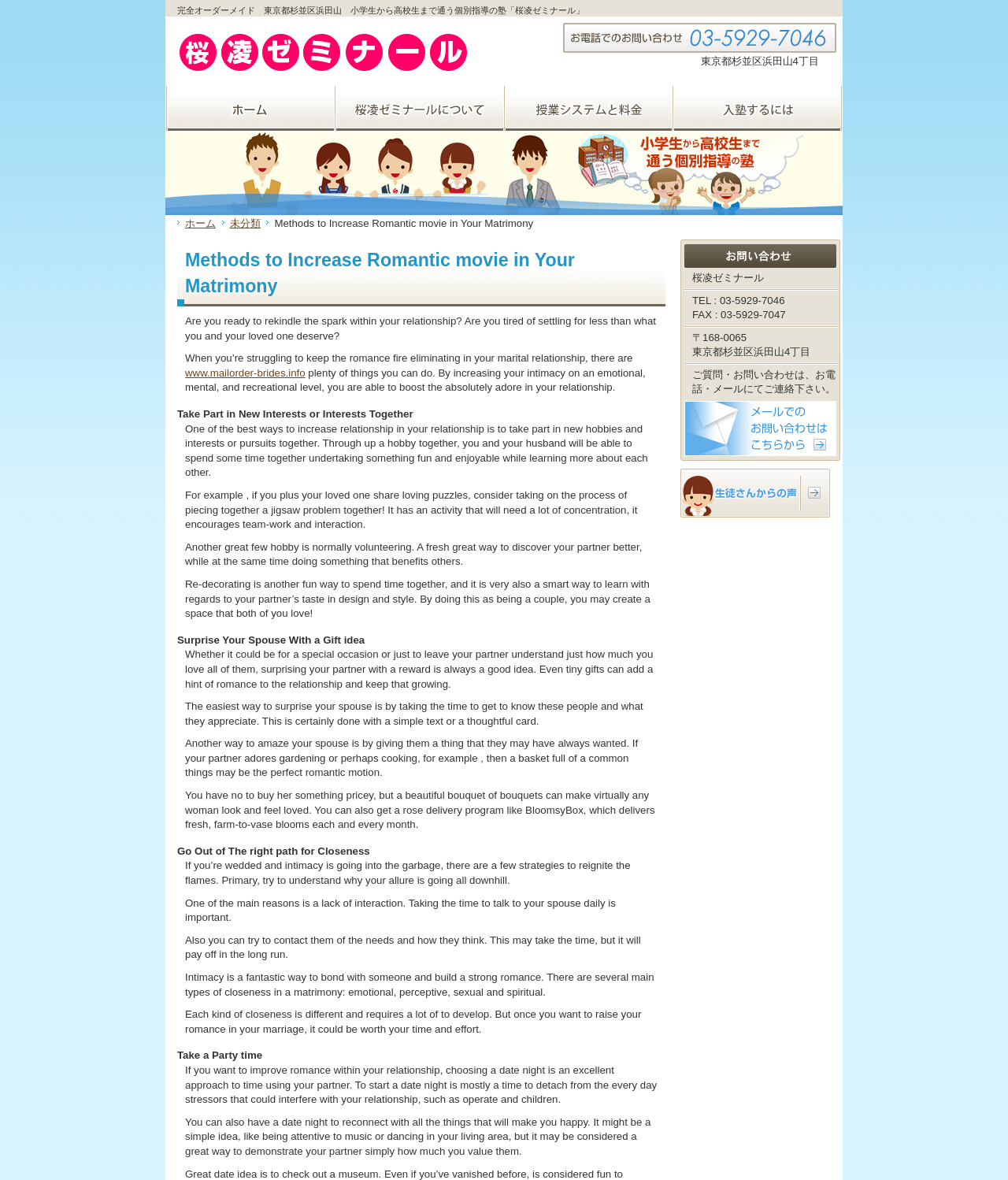Find the bounding box coordinates of the clickable element required to execute the following instruction: "Click the image to call us". Provide the coordinates as four float numbers between 0 and 1, i.e., [left, top, right, bottom].

[0.559, 0.02, 0.83, 0.045]